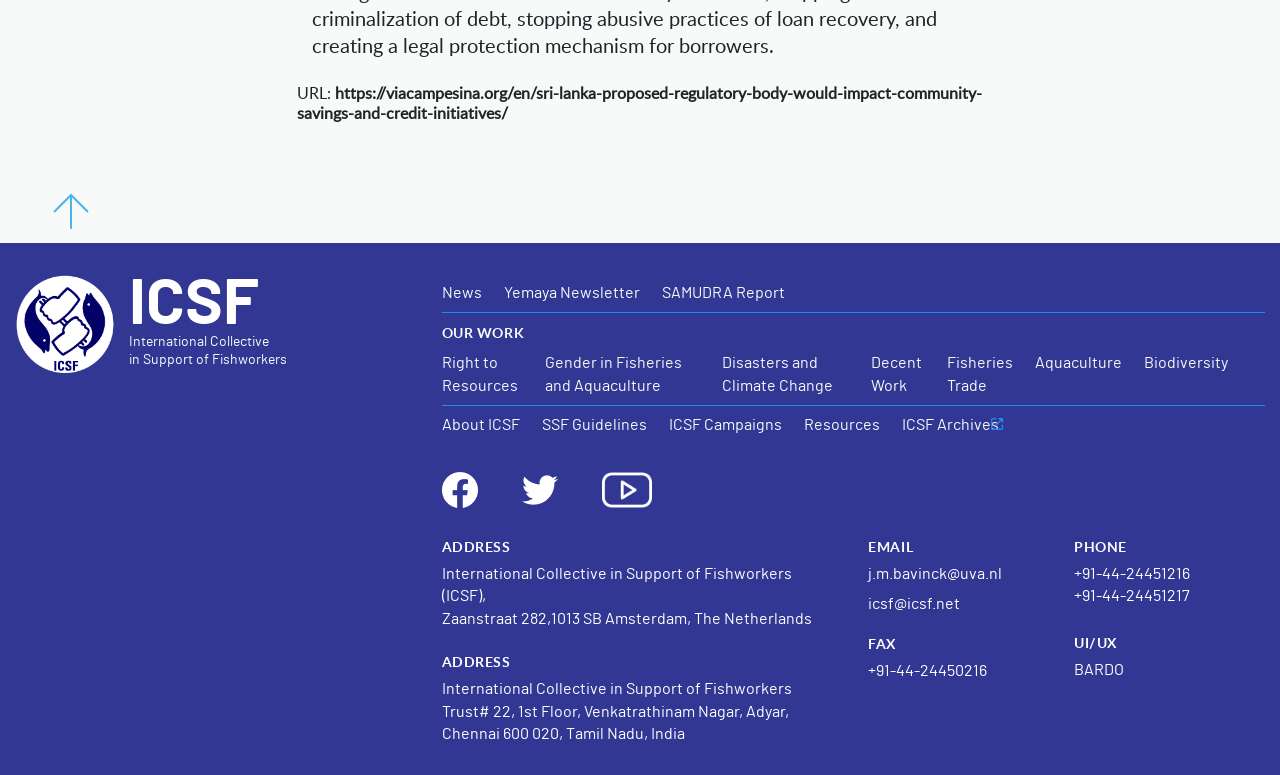Please reply with a single word or brief phrase to the question: 
What are the main categories of work?

Right to Resources, Gender, Disasters, Decent Work, Fisheries Trade, Aquaculture, Biodiversity